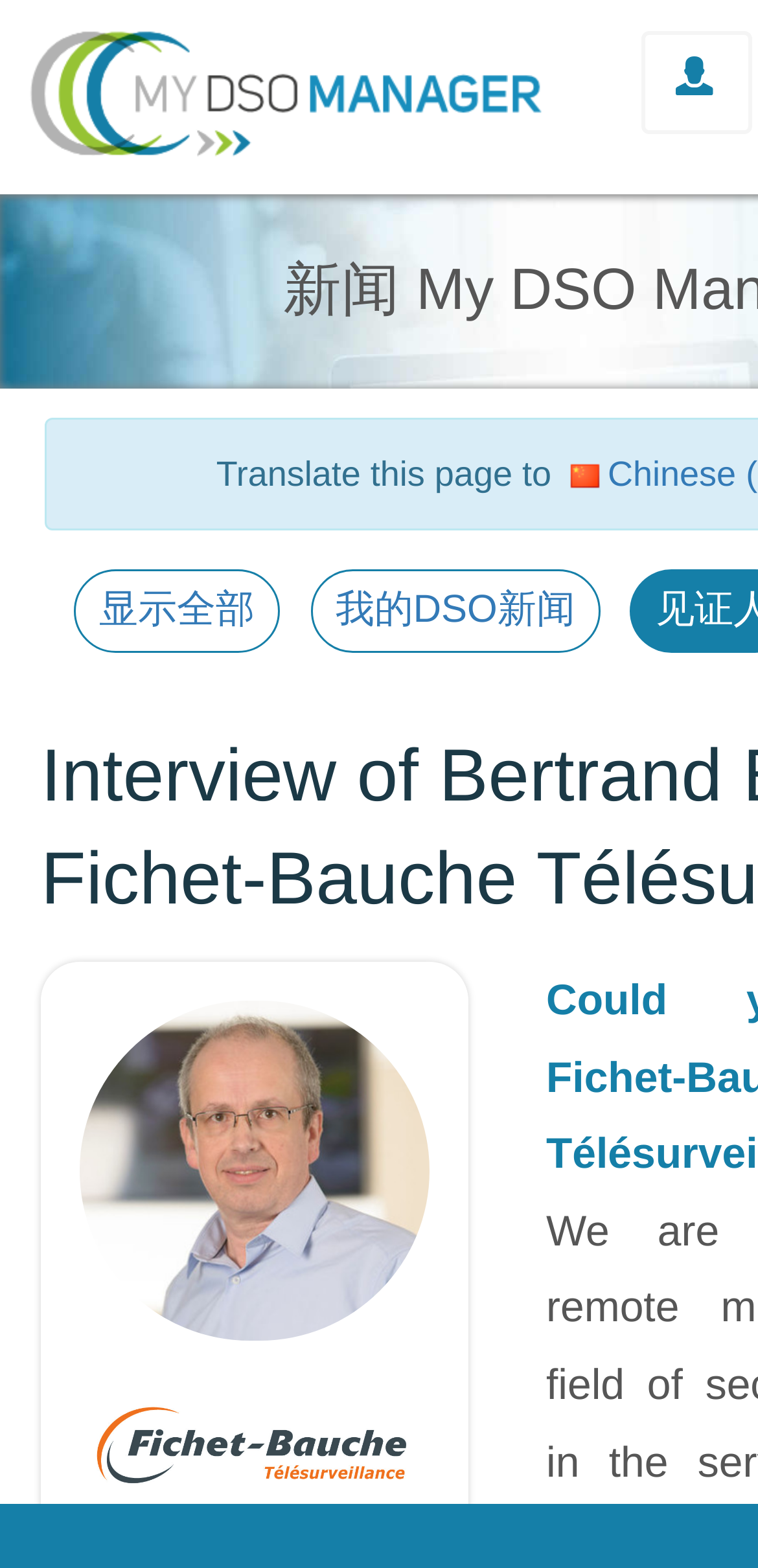What is the company name mentioned on the webpage?
Please use the visual content to give a single word or phrase answer.

Fichet-Bauche Télésurveillance